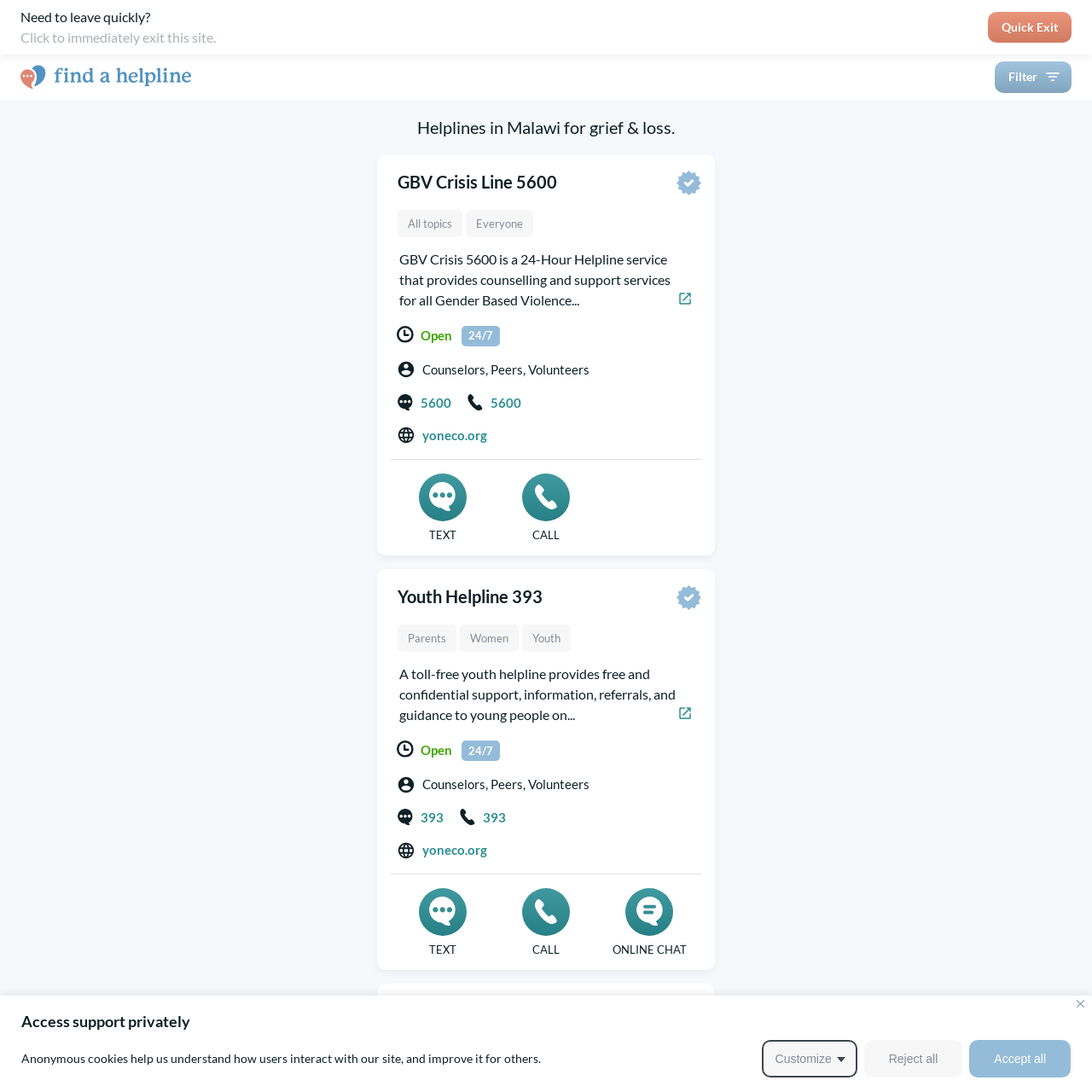Locate the bounding box coordinates of the element's region that should be clicked to carry out the following instruction: "Open the Lifeline Malawi/ANPPCAN Malawi Chapter page". The coordinates need to be four float numbers between 0 and 1, i.e., [left, top, right, bottom].

[0.364, 0.916, 0.603, 0.961]